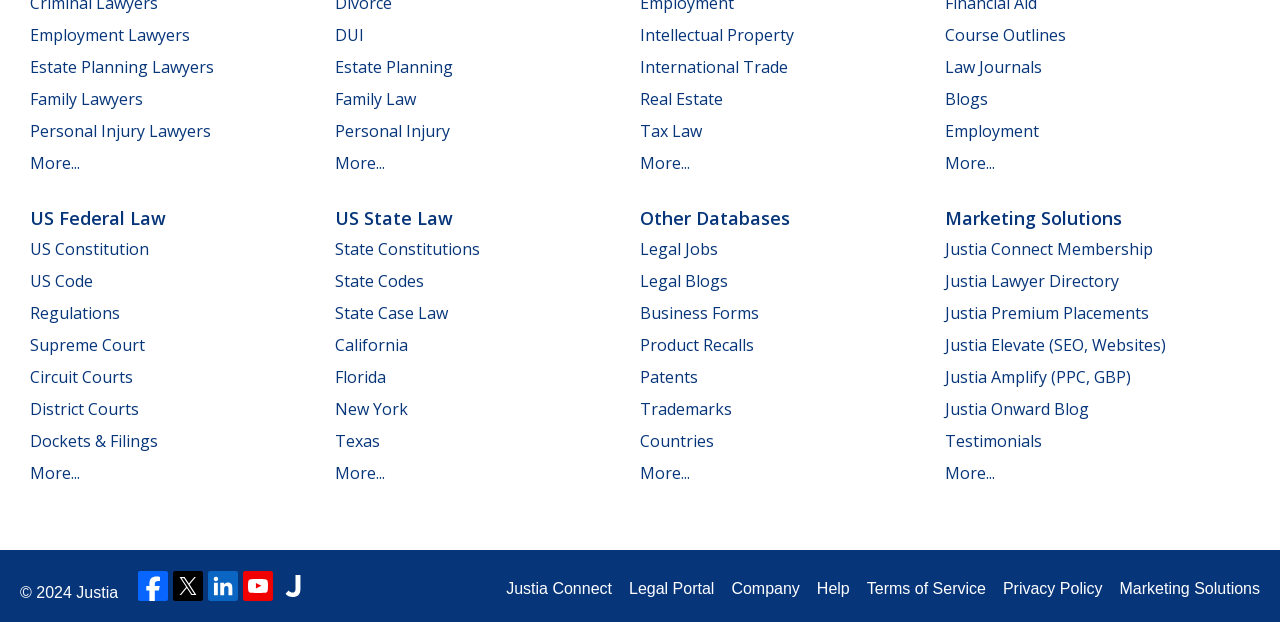Using the description: "Justia Elevate (SEO, Websites)", identify the bounding box of the corresponding UI element in the screenshot.

[0.738, 0.537, 0.911, 0.572]